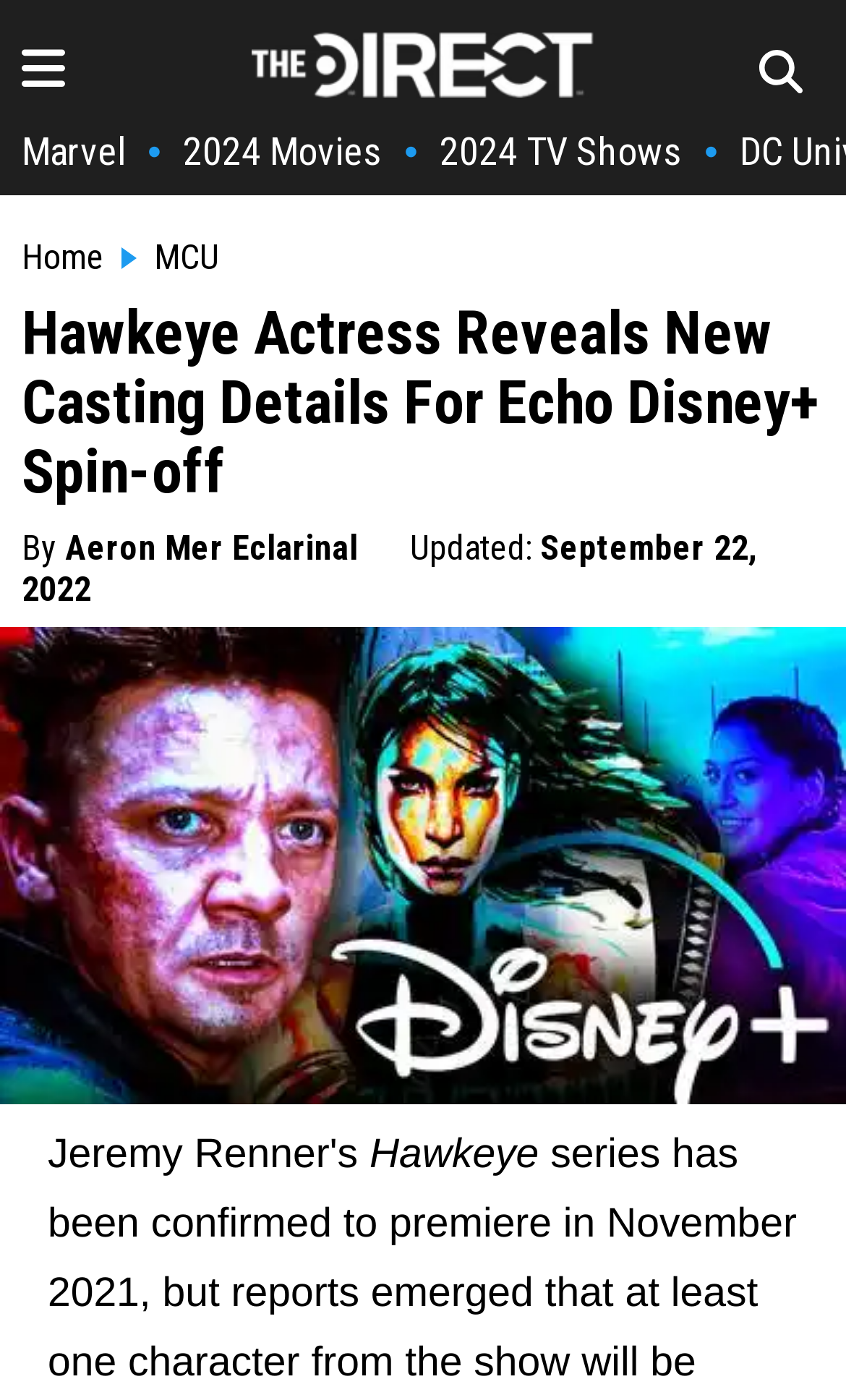Articulate a detailed summary of the webpage's content and design.

The webpage appears to be an article about the Hawkeye actress Alaqua Cox and the upcoming Echo Disney+ spinoff series. At the top of the page, there is a logo image of "The Direct" on the left side, accompanied by a link to the homepage. On the right side, there is another image. Below these elements, there are several links to different categories, including "Marvel", "2024 Movies", and "2024 TV Shows", which are aligned horizontally.

The main content of the article begins with a heading that reads "Hawkeye Actress Reveals New Casting Details For Echo Disney+ Spin-off". Below the heading, there is a byline that credits the author, Aeron Mer Eclarinal, and a timestamp indicating that the article was updated on September 22, 2022.

The main image of the article, which appears to be a promotional image for the Hawkeye Echo Disney+ series, takes up most of the page's width and is positioned below the heading and byline. At the bottom of the page, there is a block of text that summarizes the article's content, stating that the series has been confirmed to premiere in November 2021, but reports have emerged that at least one character from the show will be...